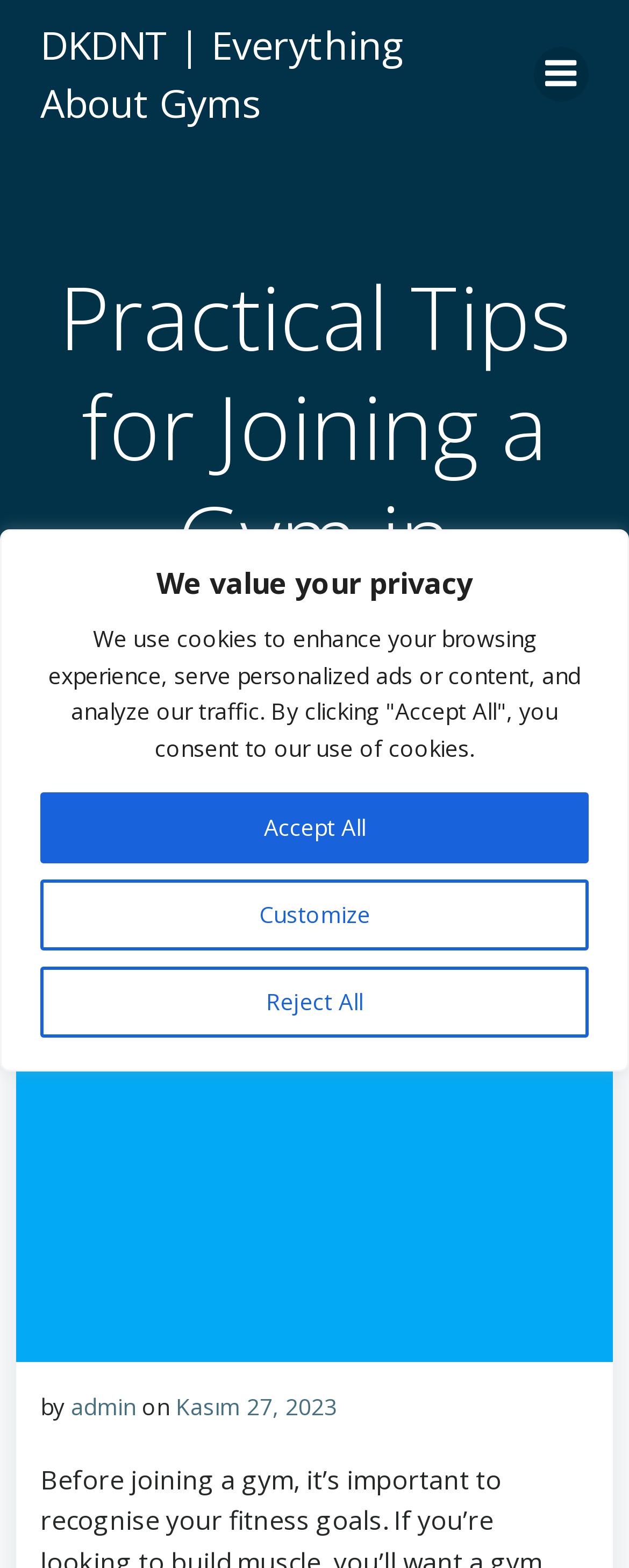Extract the bounding box coordinates for the UI element described by the text: "Reject All". The coordinates should be in the form of [left, top, right, bottom] with values between 0 and 1.

[0.064, 0.616, 0.936, 0.662]